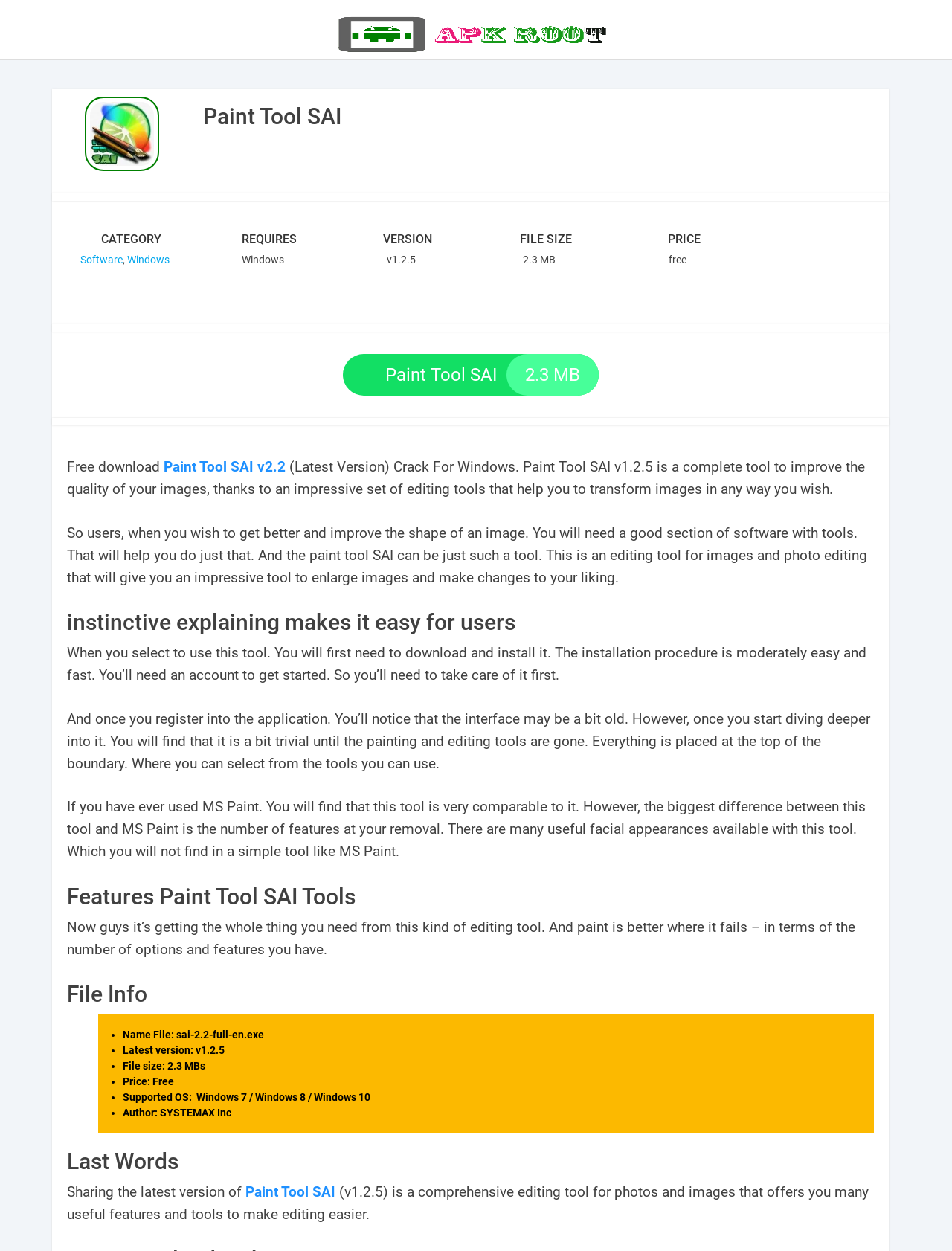Show the bounding box coordinates for the HTML element described as: "Paint Tool SAI v2.2".

[0.172, 0.366, 0.3, 0.38]